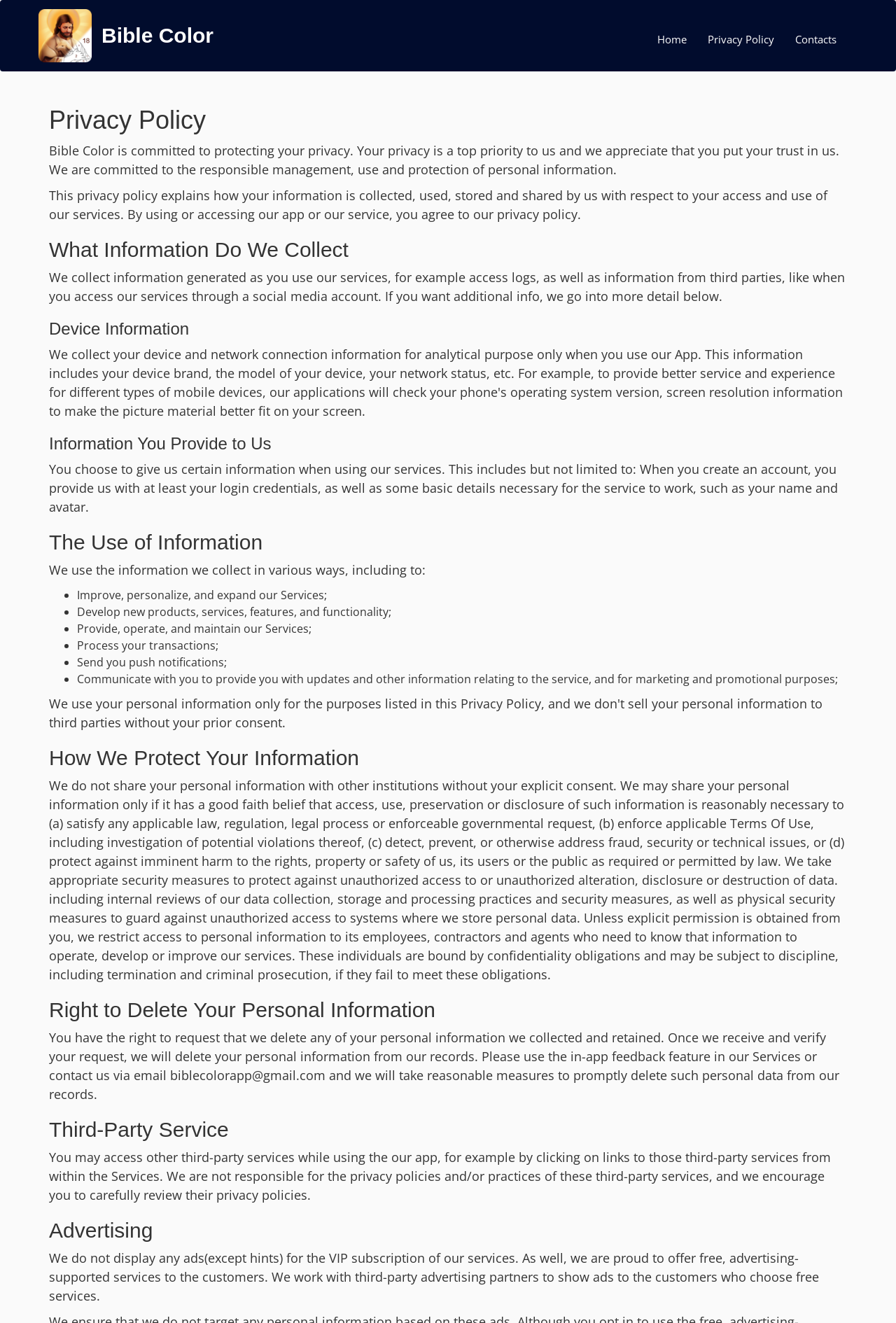Can users delete their personal information?
Provide a short answer using one word or a brief phrase based on the image.

Yes